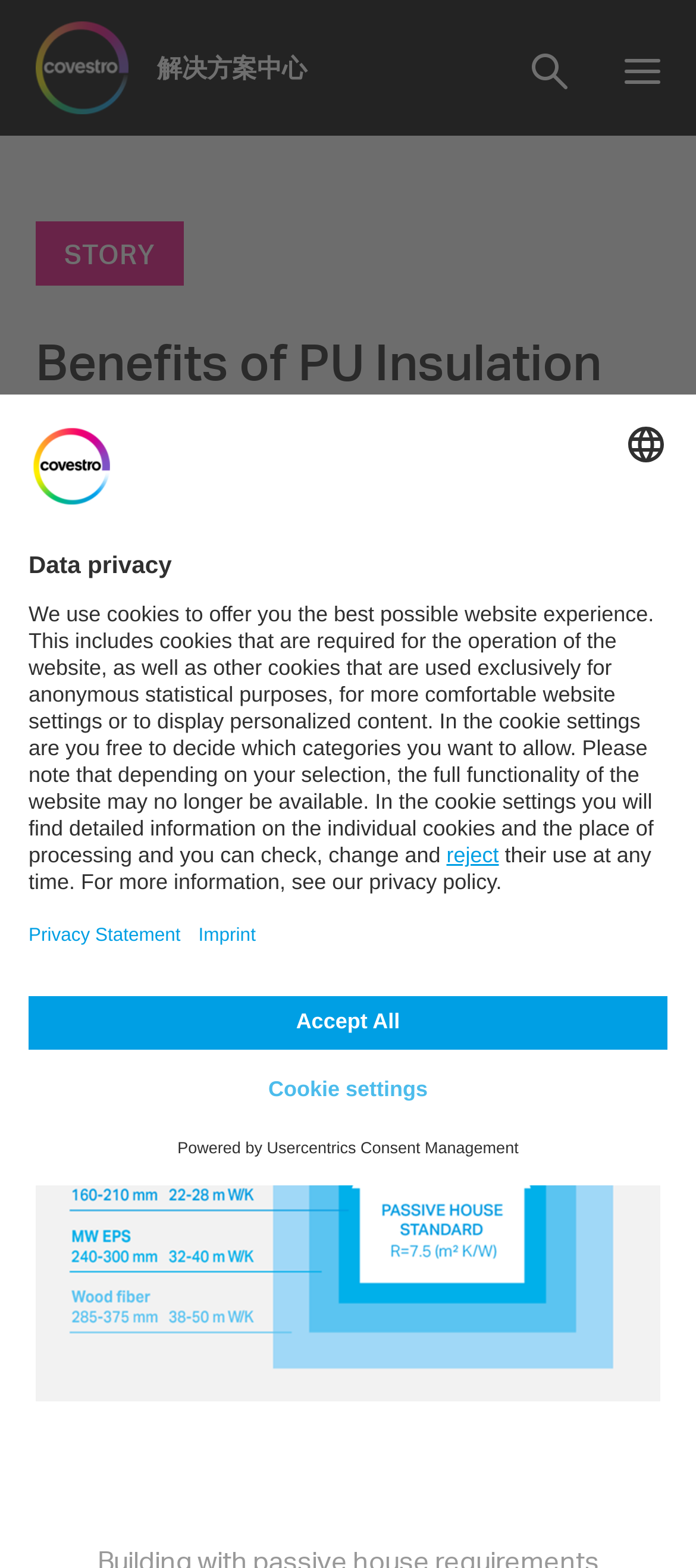What is the topic of the webpage? Please answer the question using a single word or phrase based on the image.

Benefits of PU Insulation